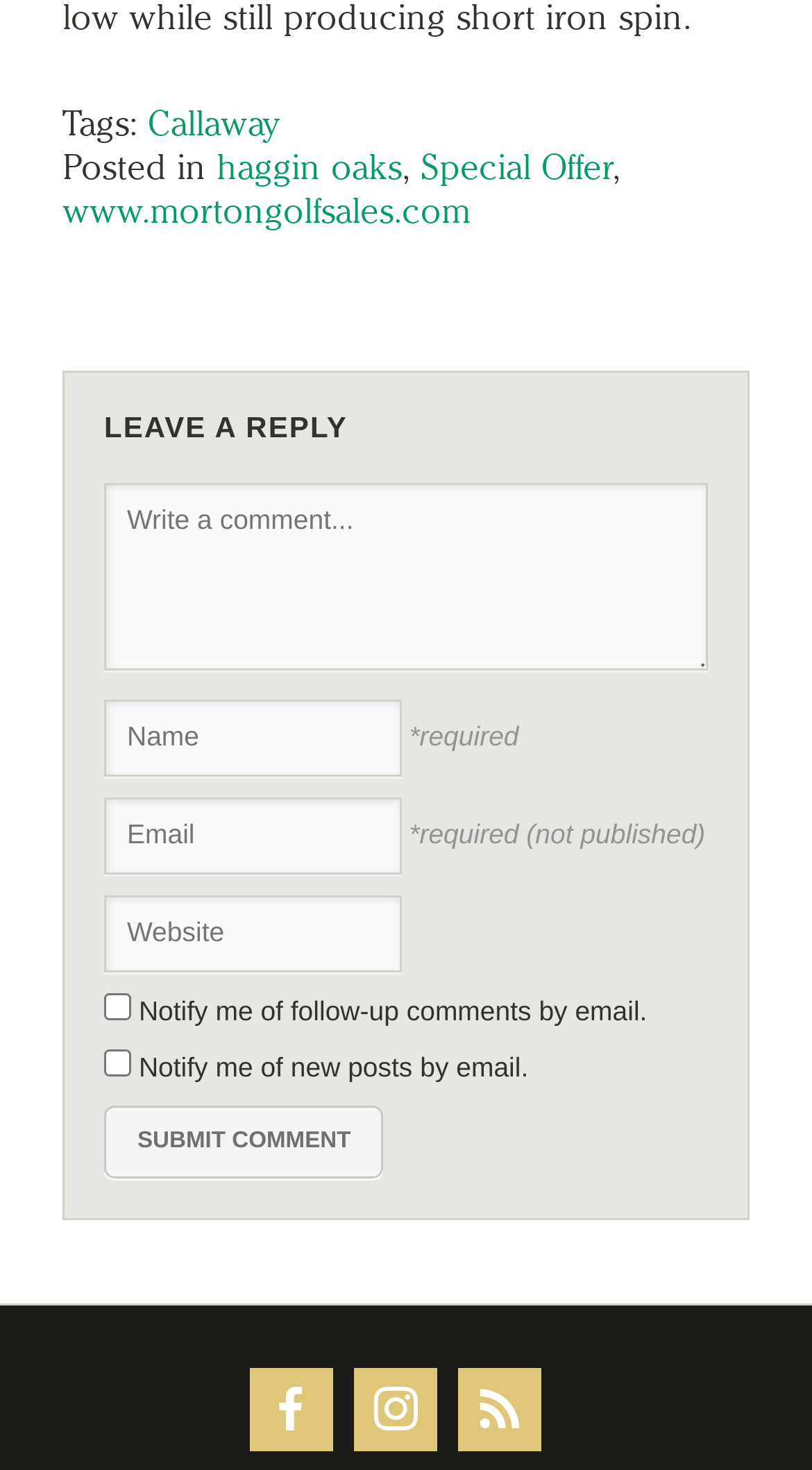Please specify the bounding box coordinates of the area that should be clicked to accomplish the following instruction: "Click on the 'www.mortongolfsales.com' link". The coordinates should consist of four float numbers between 0 and 1, i.e., [left, top, right, bottom].

[0.077, 0.129, 0.579, 0.157]